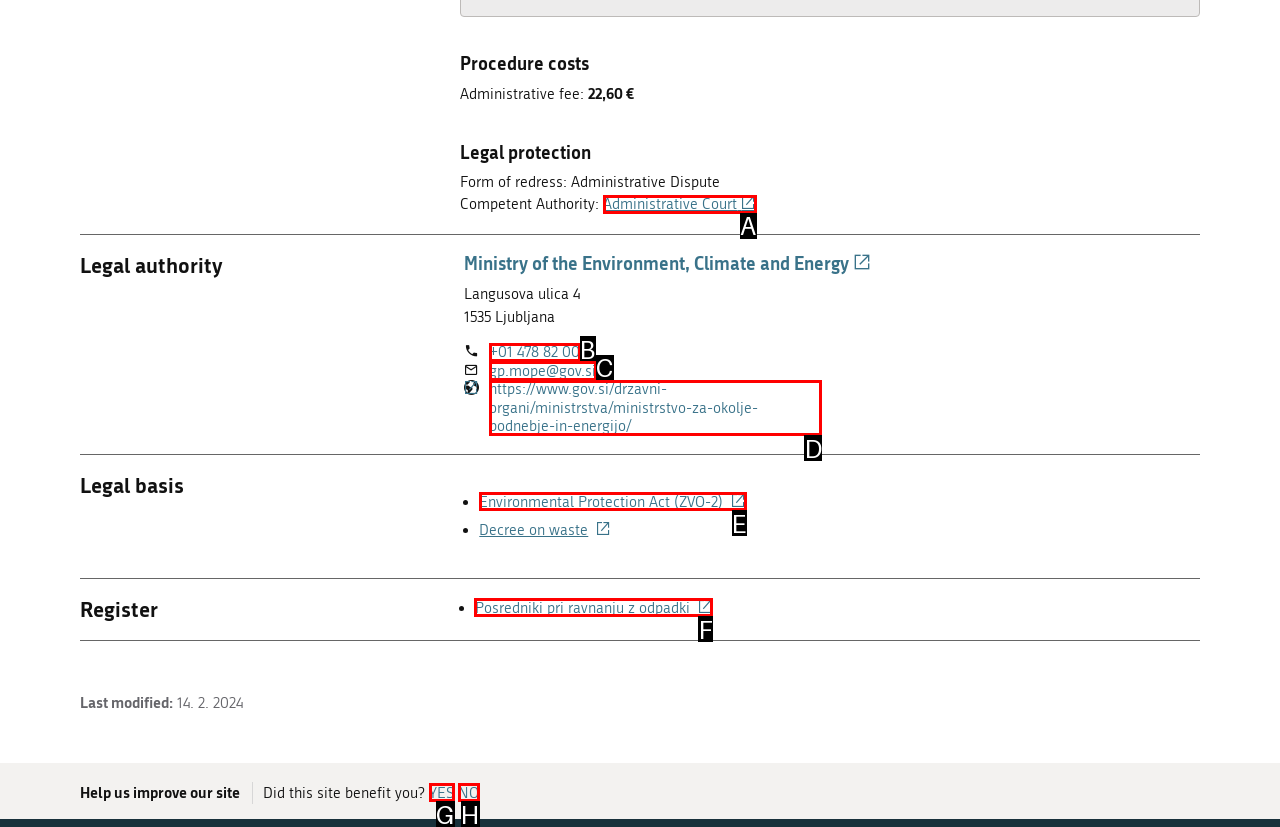Tell me which letter corresponds to the UI element that will allow you to Visit the Posredniki pri ravnanju z odpadki website. Answer with the letter directly.

F